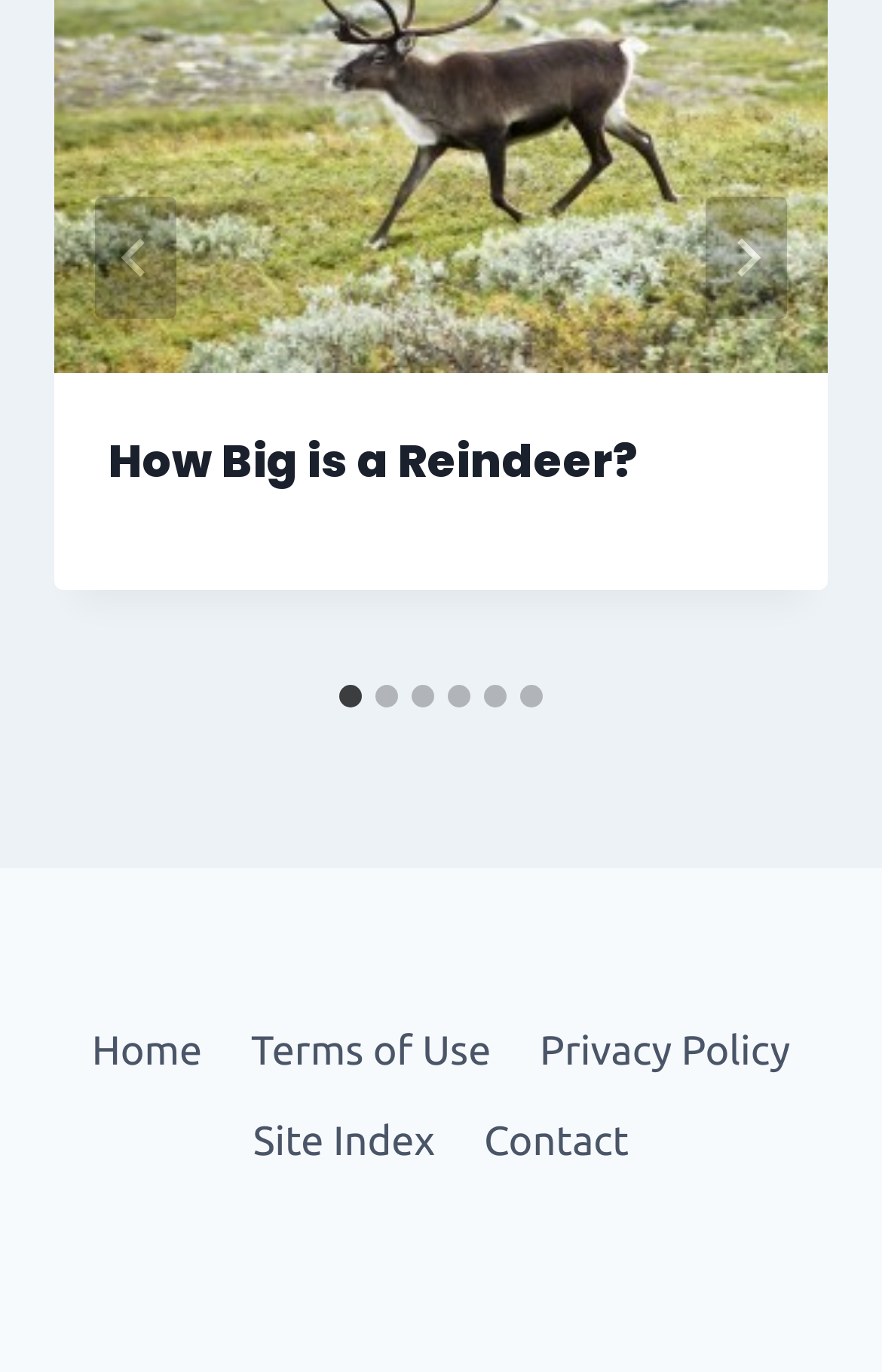Identify the bounding box coordinates of the clickable region required to complete the instruction: "Read the article about reindeer". The coordinates should be given as four float numbers within the range of 0 and 1, i.e., [left, top, right, bottom].

[0.123, 0.313, 0.726, 0.359]